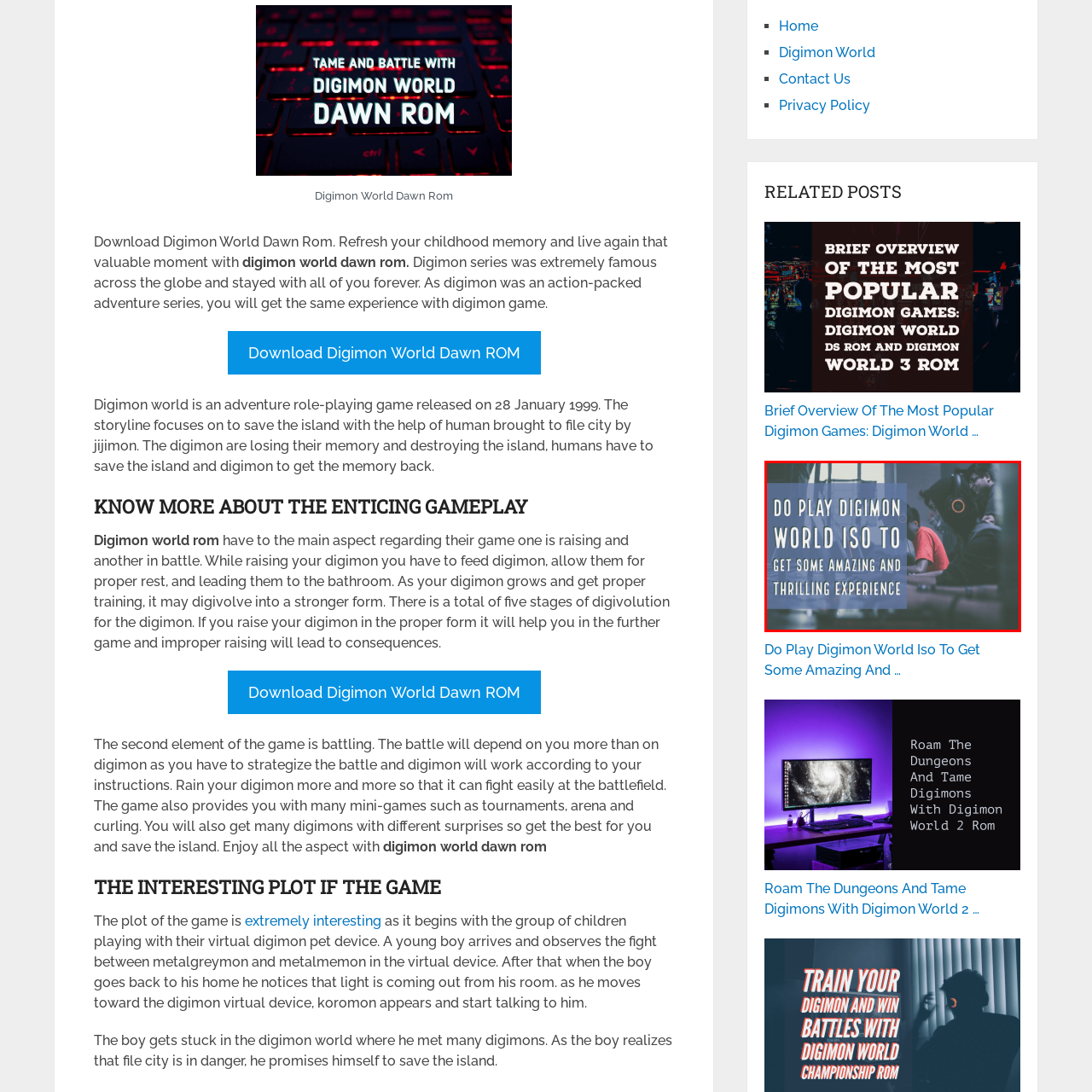What is the atmosphere depicted in the background?
Take a look at the image highlighted by the red bounding box and provide a detailed answer to the question.

The background of the image depicts individuals engaged with their gaming devices, suggesting a lively and energetic atmosphere of gaming culture and community, which is described as vibrant.